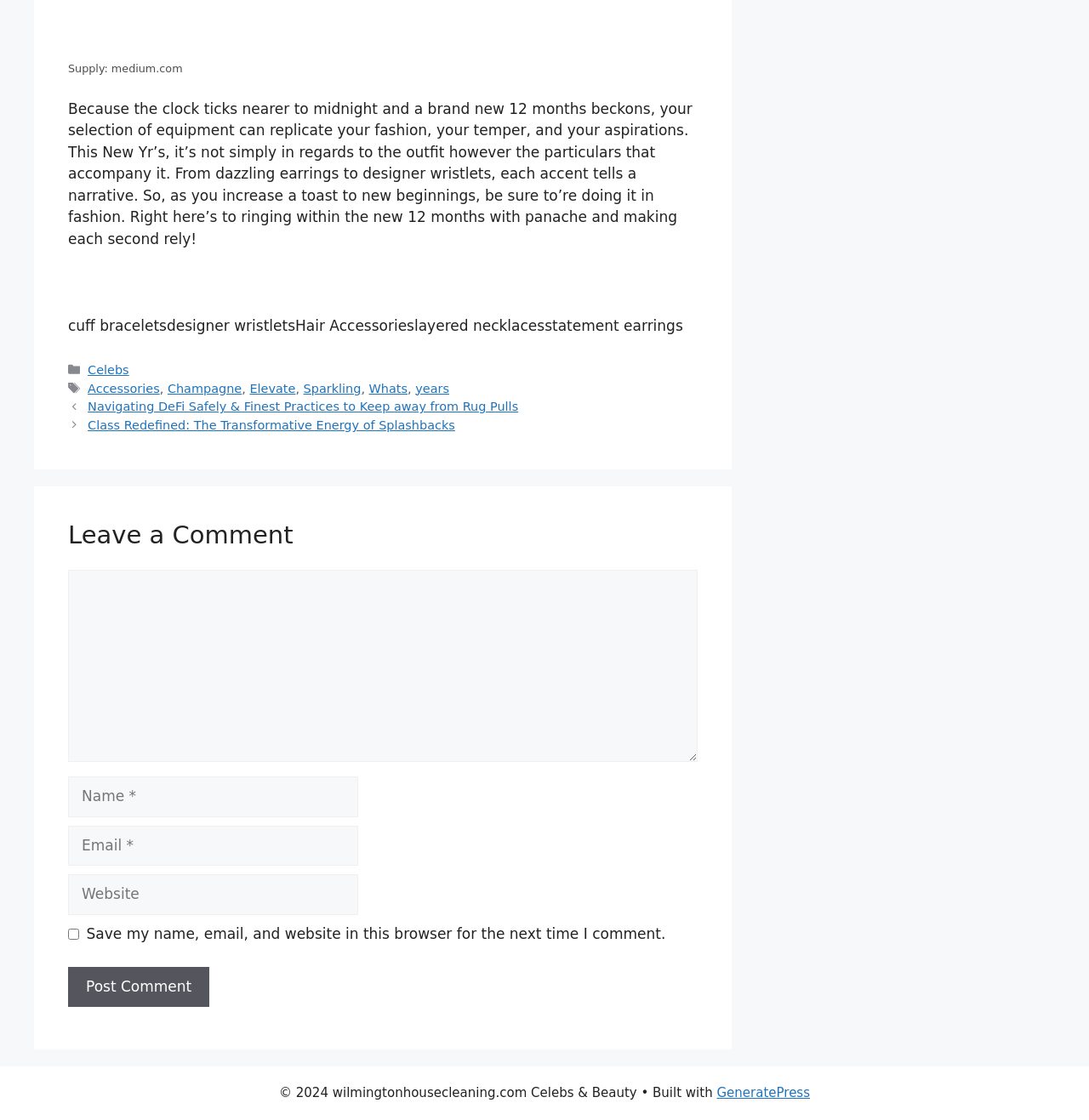Provide a one-word or short-phrase response to the question:
What type of links are listed in the footer section?

Category and tag links